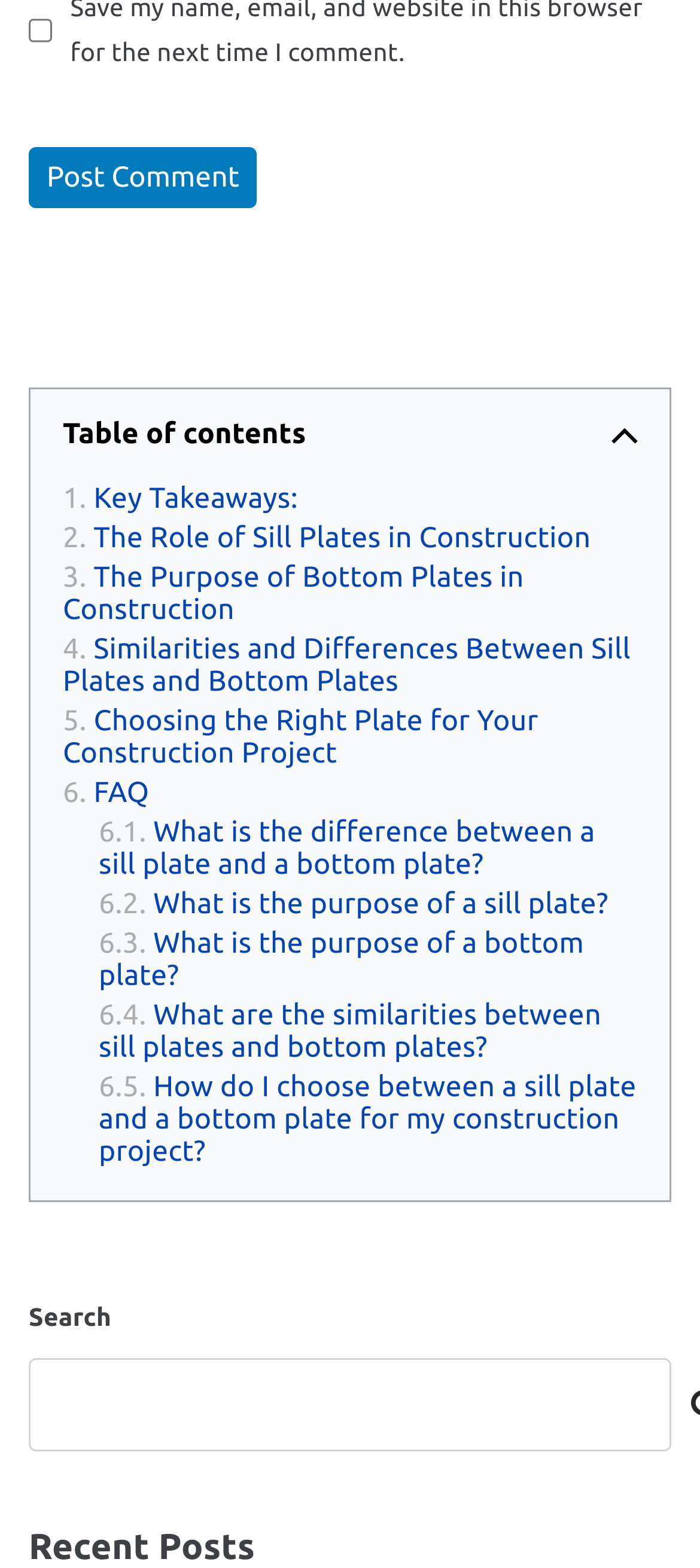Given the webpage screenshot, identify the bounding box of the UI element that matches this description: "Key Takeaways:".

[0.09, 0.306, 0.426, 0.331]